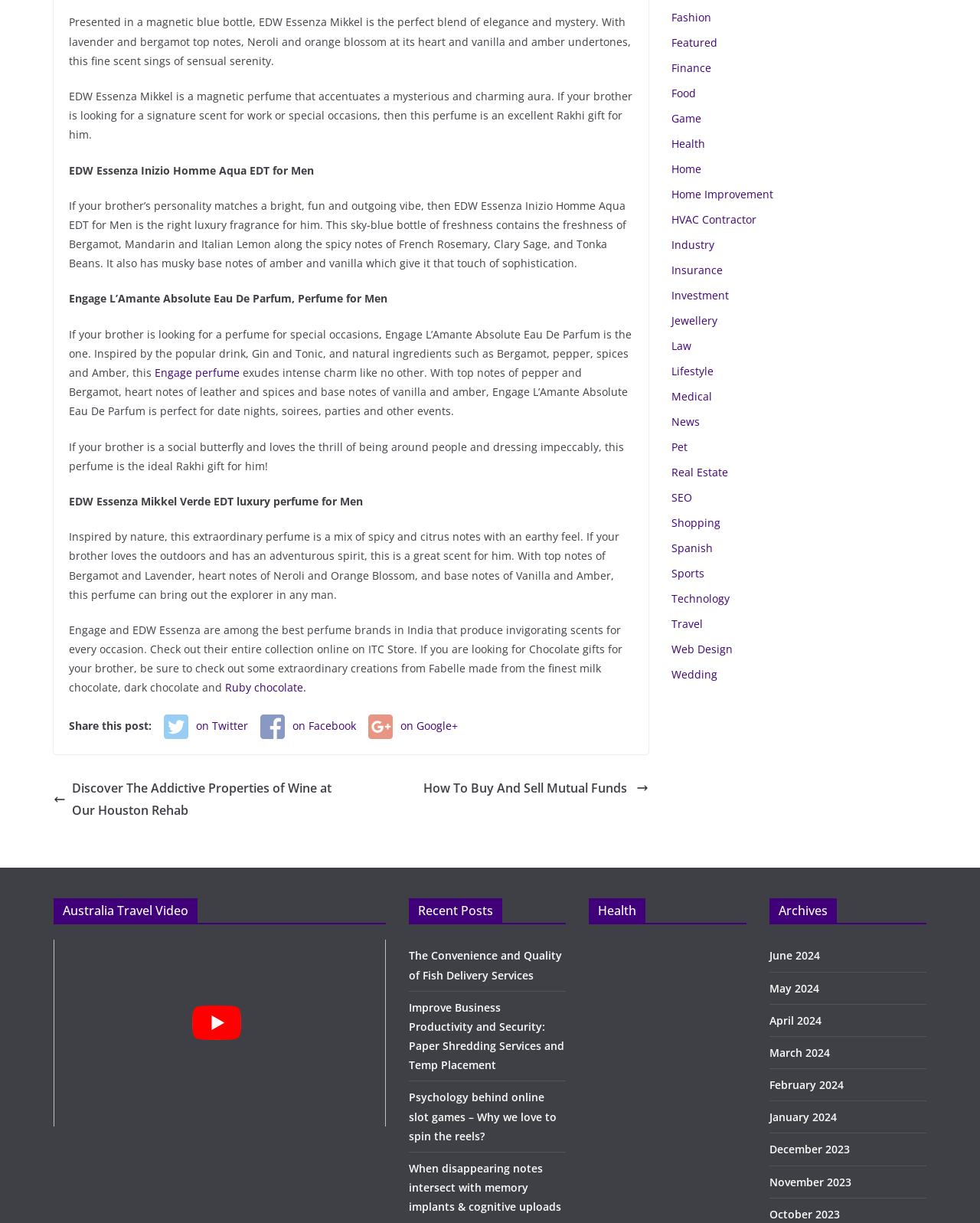Find the UI element described as: "Medical" and predict its bounding box coordinates. Ensure the coordinates are four float numbers between 0 and 1, [left, top, right, bottom].

[0.685, 0.318, 0.727, 0.33]